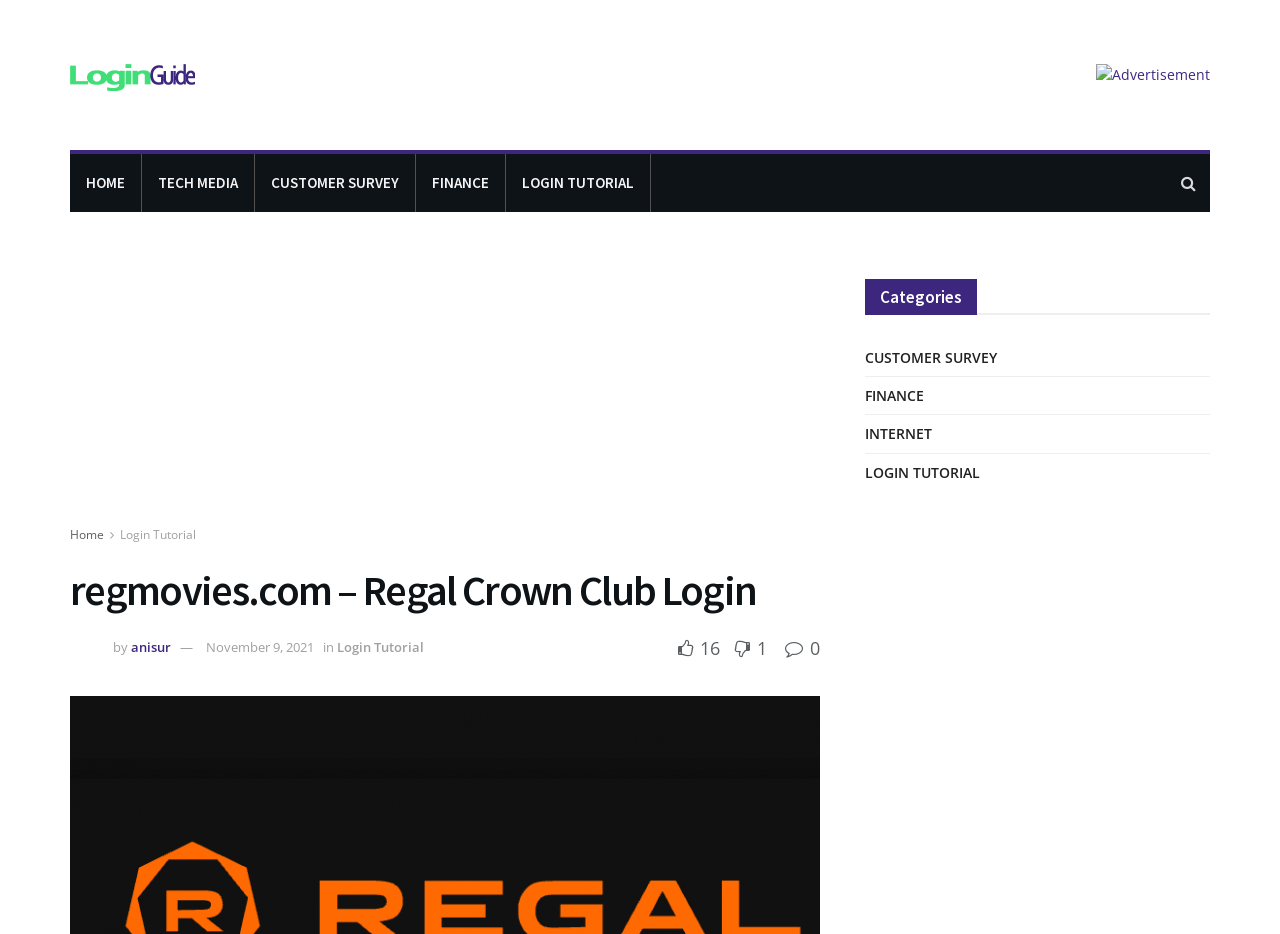Find the bounding box coordinates of the clickable area required to complete the following action: "Open Login Tutorial".

[0.395, 0.165, 0.508, 0.227]